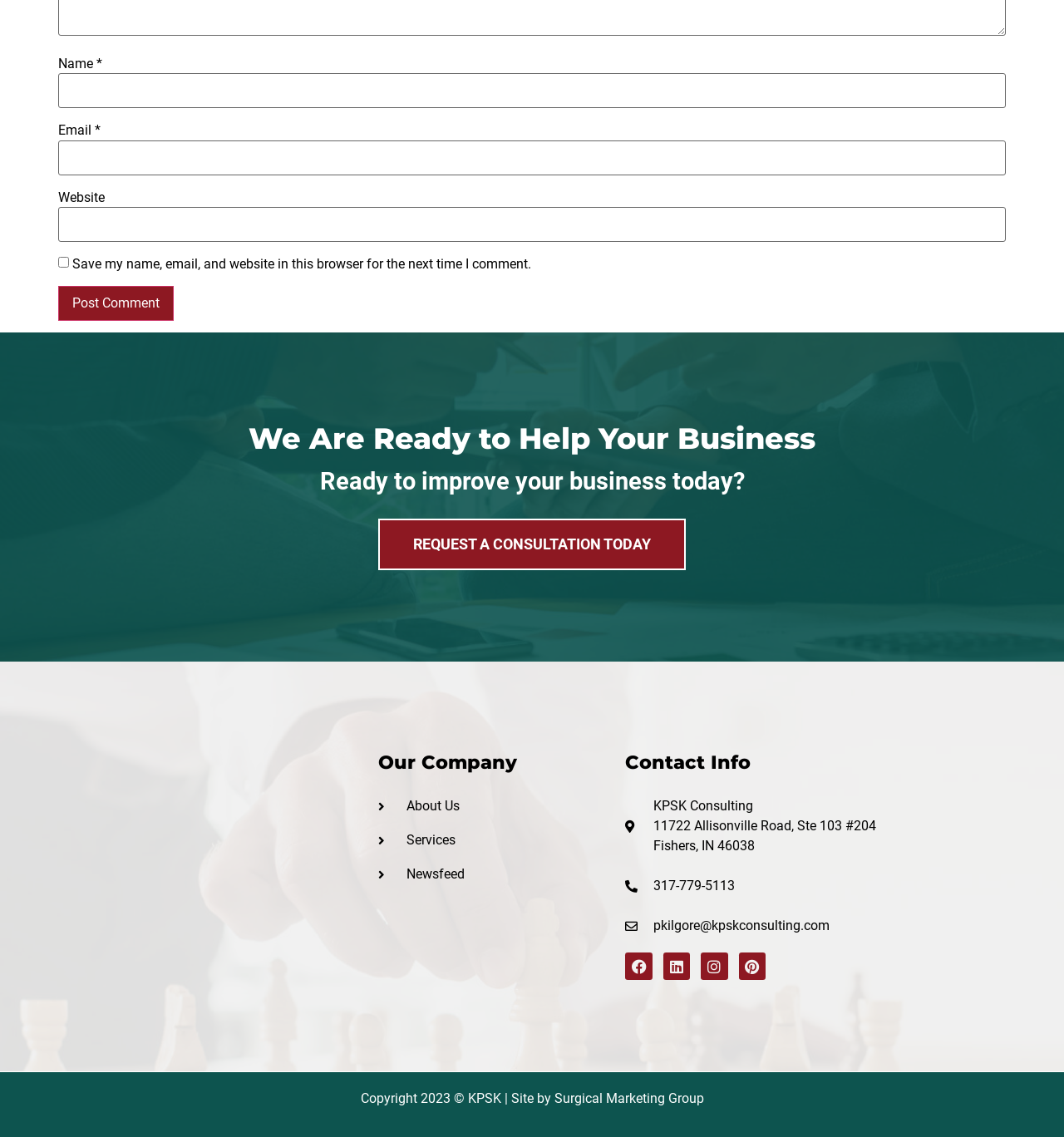How many text input fields are there?
Answer with a single word or phrase by referring to the visual content.

3